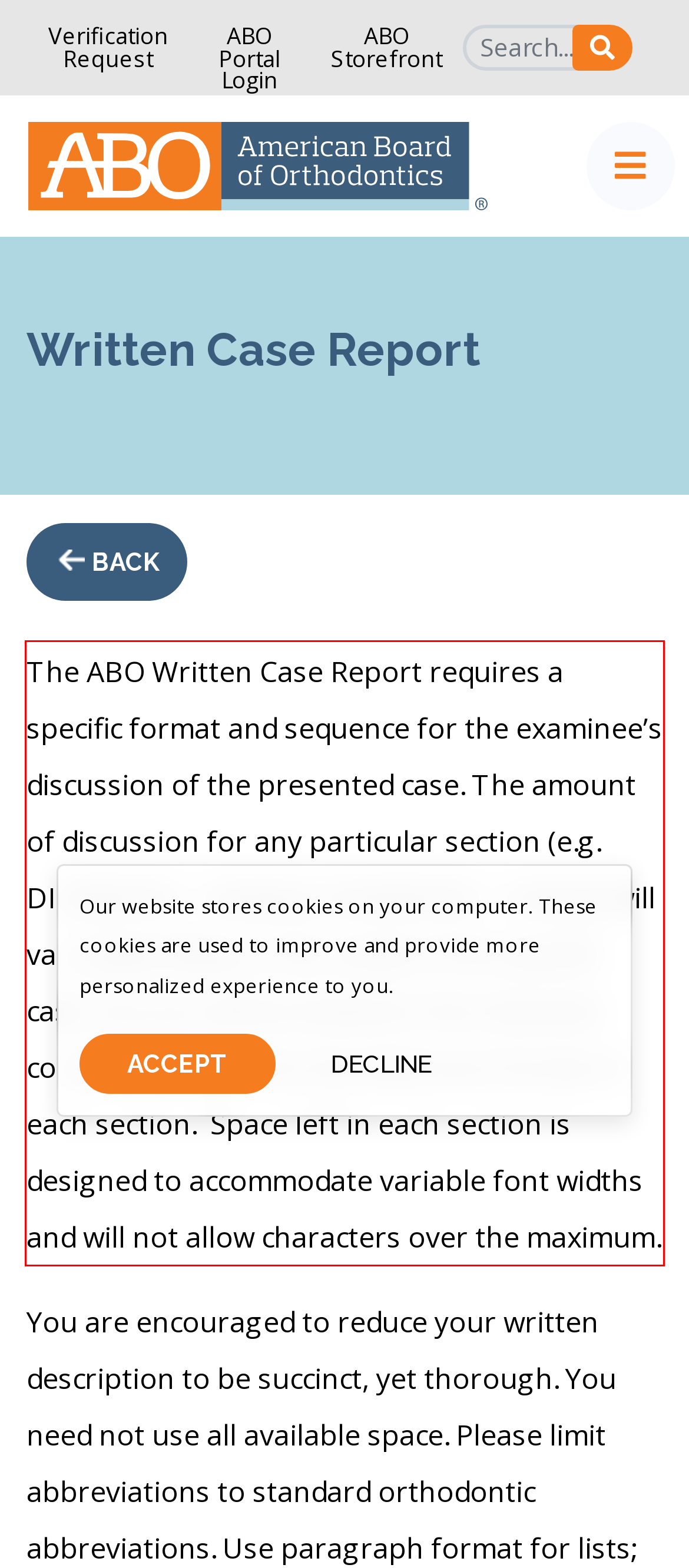Please identify and extract the text from the UI element that is surrounded by a red bounding box in the provided webpage screenshot.

The ABO Written Case Report requires a specific format and sequence for the examinee’s discussion of the presented case. The amount of discussion for any particular section (e.g. DIAGNOSIS – Skeletal, DIAGNOSIS – Dental) will vary depending on the needs of the specific case, but you will be limited to the character constraints built into the electronic format of each section. Space left in each section is designed to accommodate variable font widths and will not allow characters over the maximum.